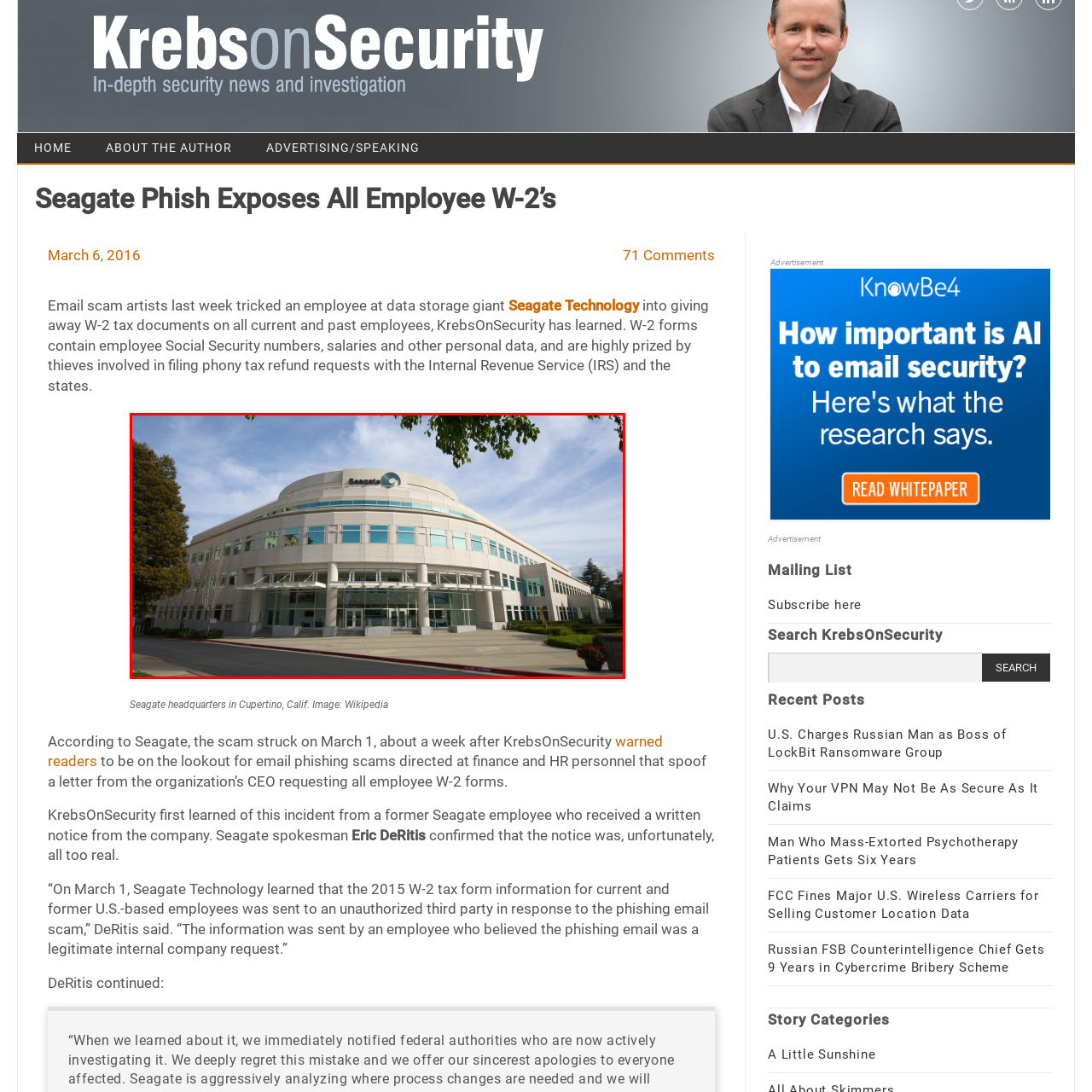Direct your attention to the zone enclosed by the orange box, What surrounds the structure? 
Give your response in a single word or phrase.

Landscaping elements